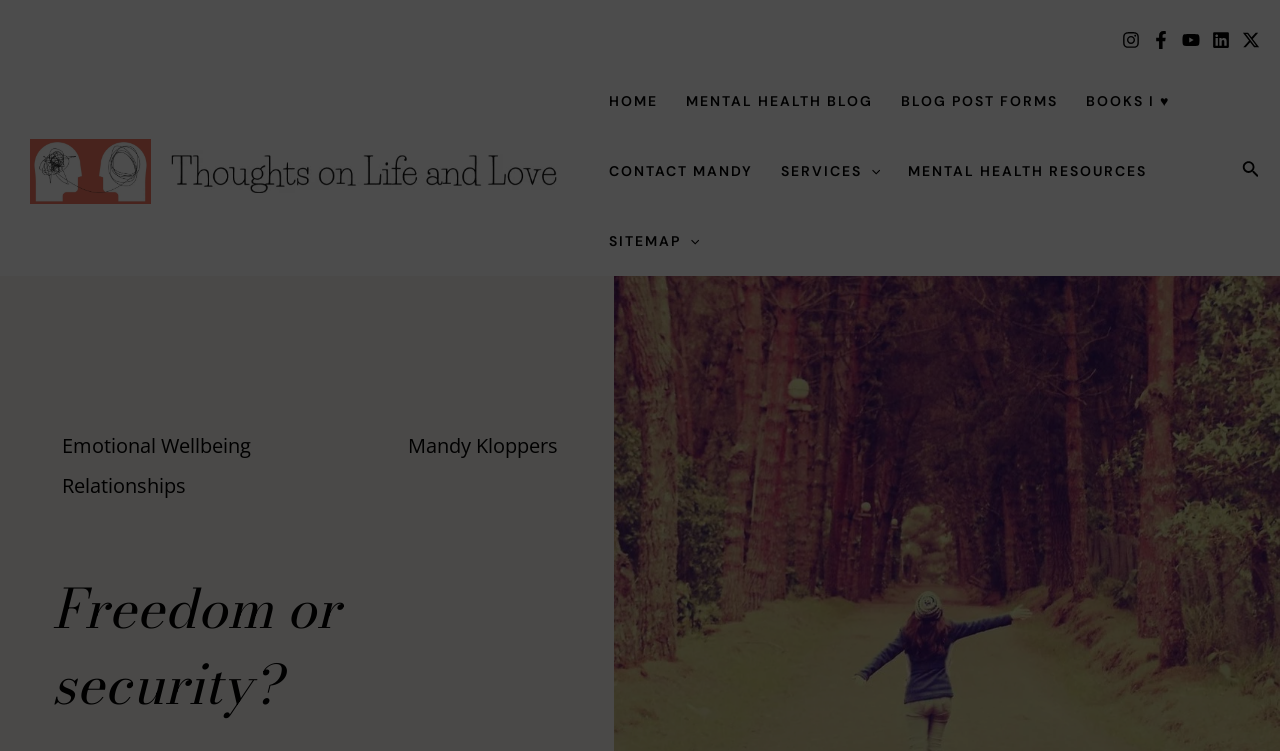Please find the bounding box coordinates of the section that needs to be clicked to achieve this instruction: "Open Instagram".

[0.877, 0.041, 0.891, 0.065]